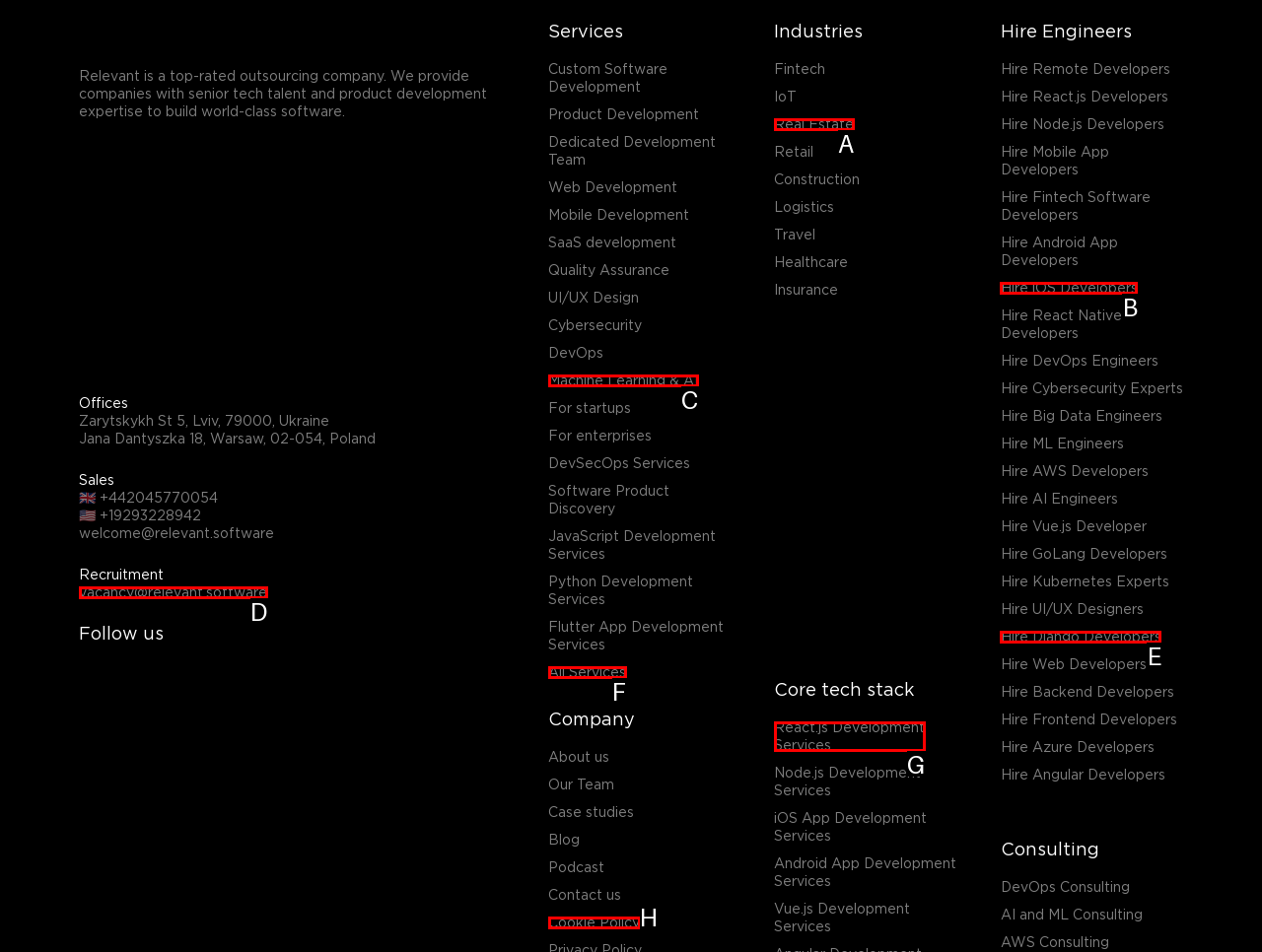From the provided choices, determine which option matches the description: vacancy@relevant.software. Respond with the letter of the correct choice directly.

D